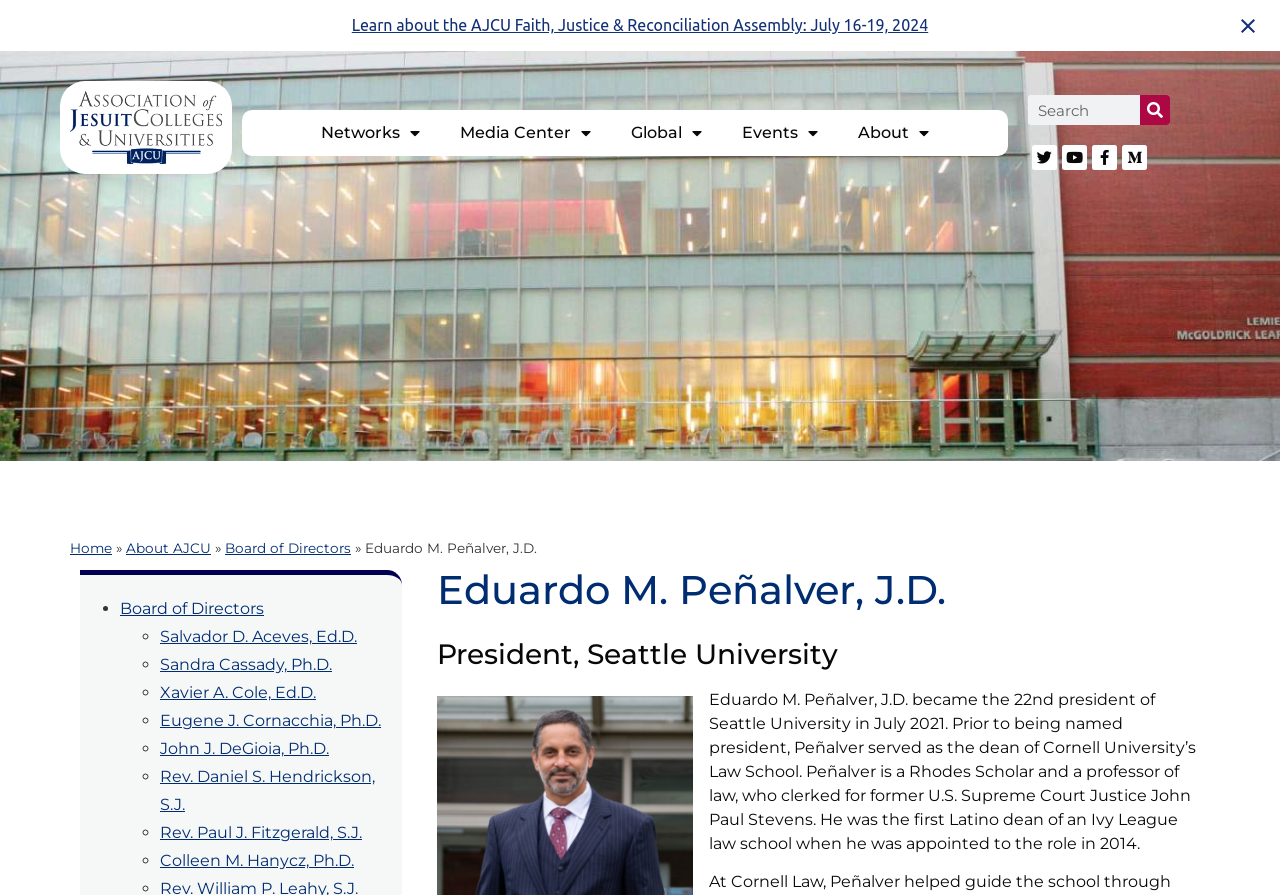Locate the bounding box coordinates of the UI element described by: "developer-support@cisco.com". Provide the coordinates as four float numbers between 0 and 1, formatted as [left, top, right, bottom].

None